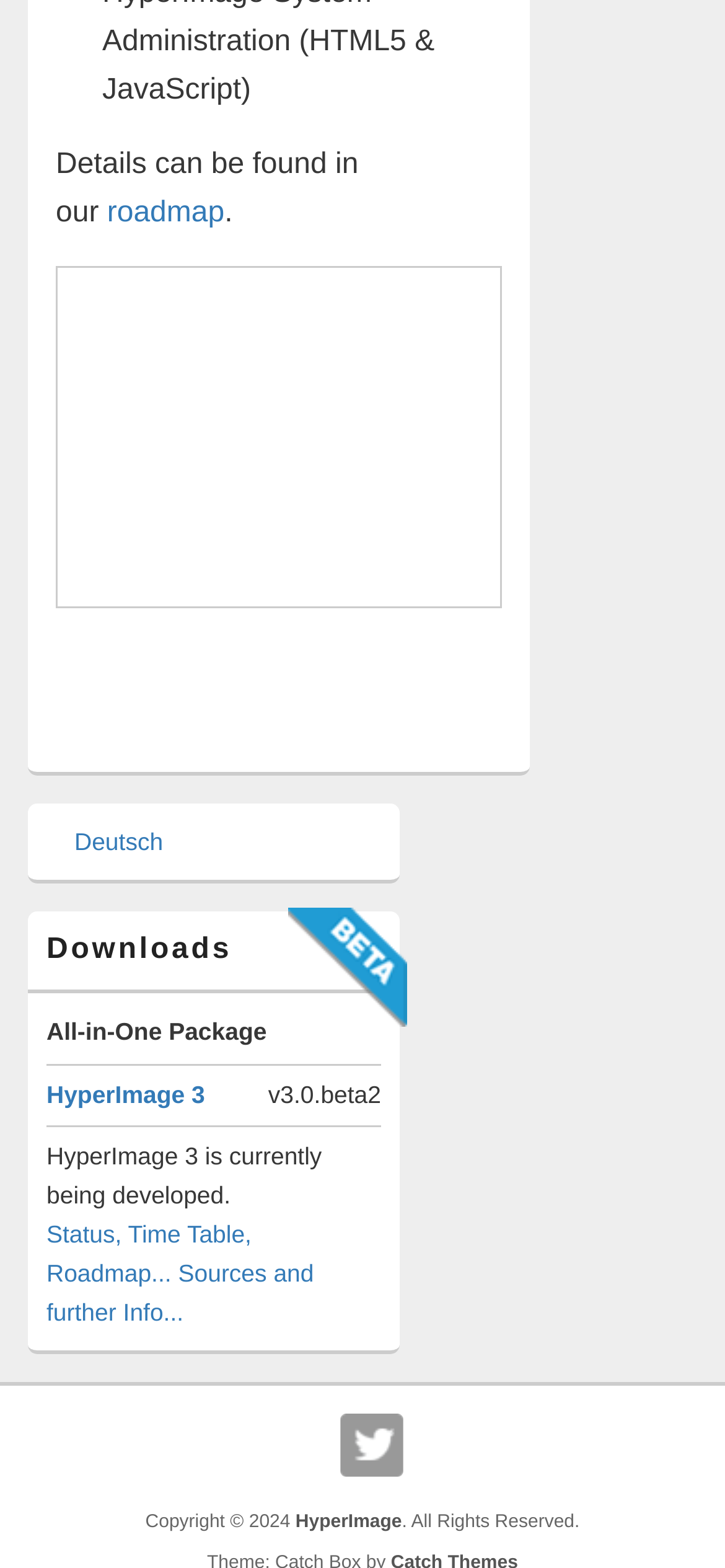Based on the image, provide a detailed response to the question:
What is the copyright year of the webpage?

At the bottom of the webpage, in the footer section, it says 'Copyright © 2024', which indicates the copyright year of the webpage.